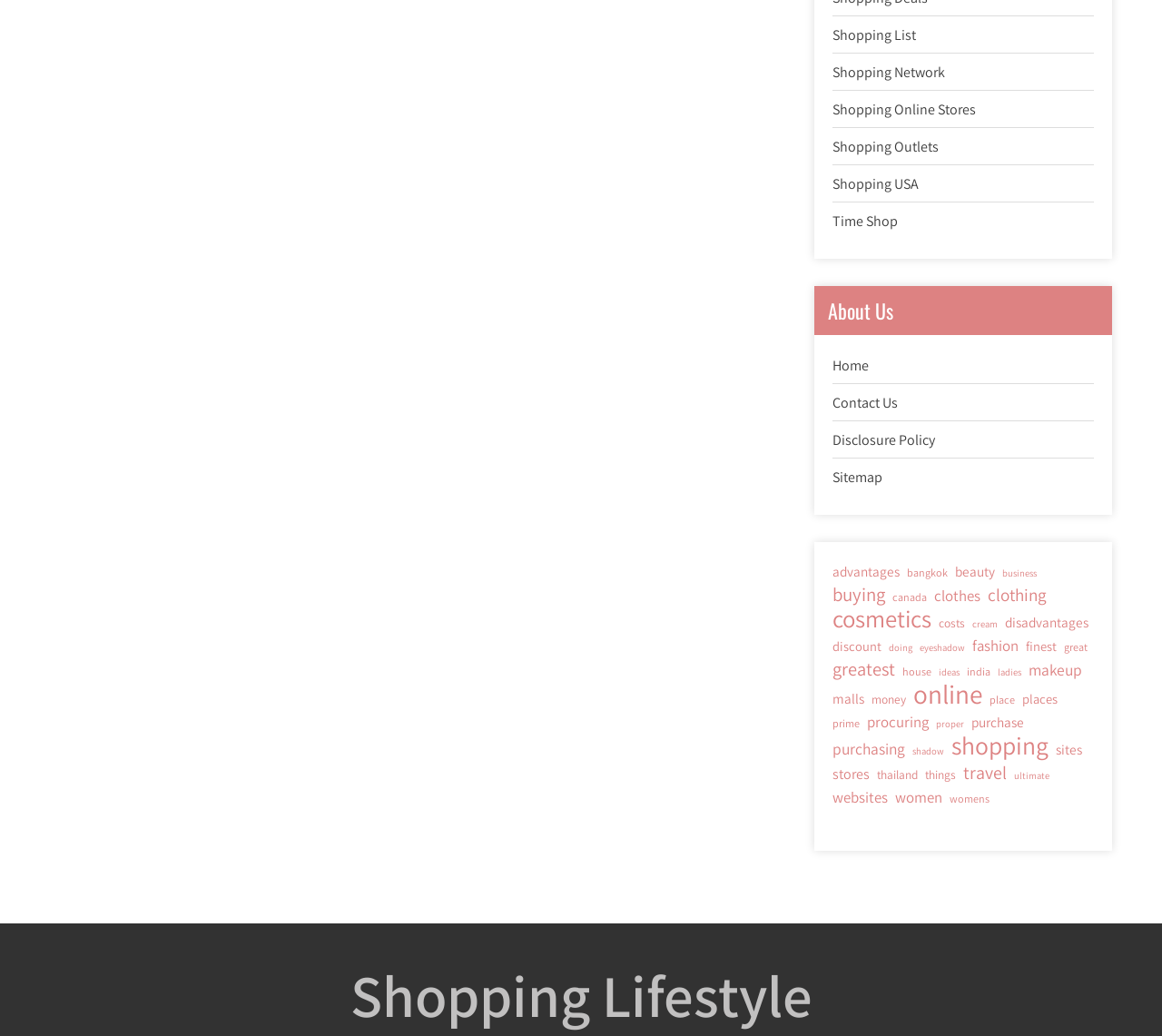Find the coordinates for the bounding box of the element with this description: "bangkok".

[0.781, 0.542, 0.816, 0.563]